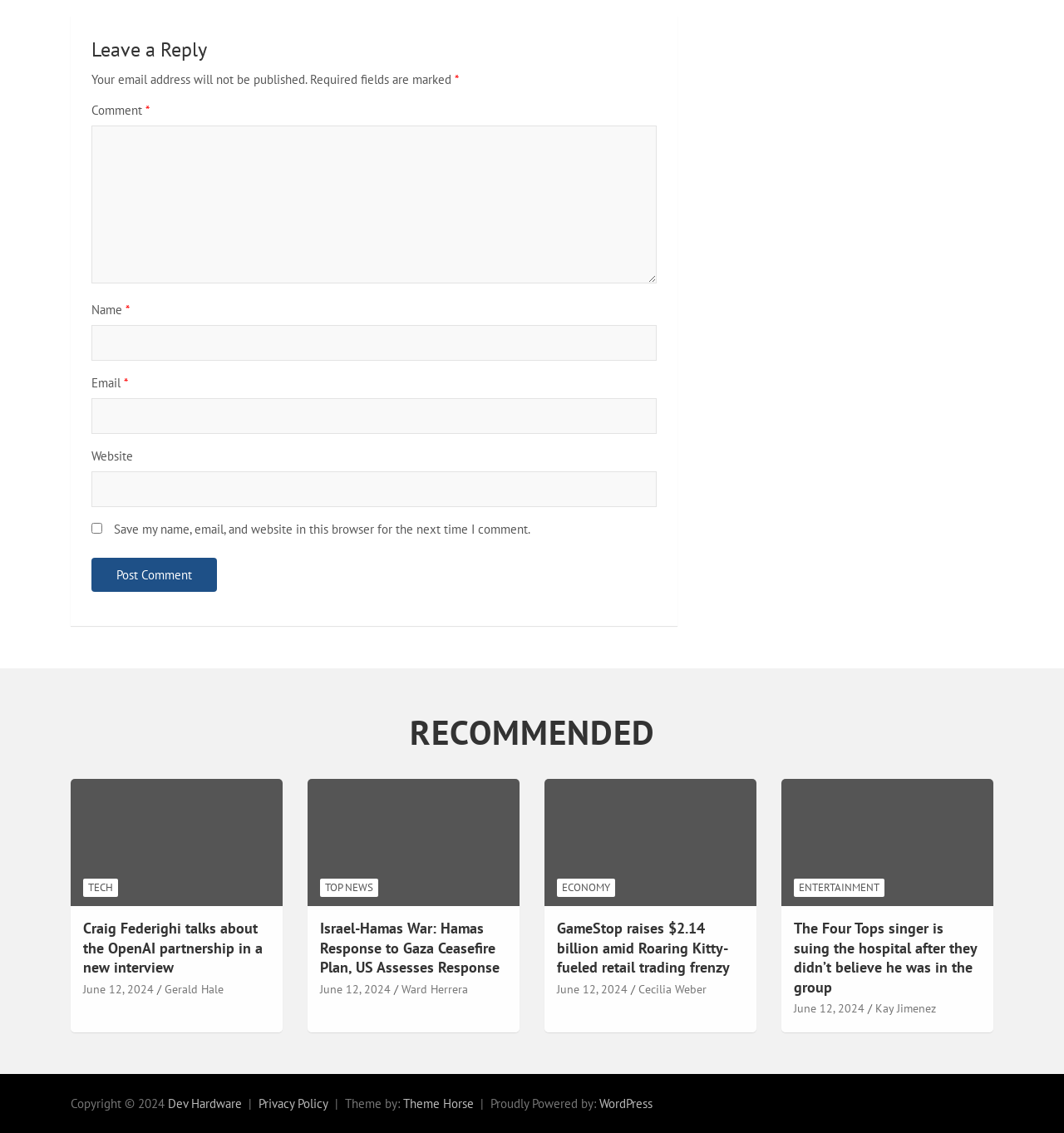How many fields are required in the comment form?
Kindly offer a detailed explanation using the data available in the image.

The comment form has fields for name, email, website, and comment. The name, email, and comment fields are marked as required, indicating that they must be filled in before submitting the form. The website field is optional.